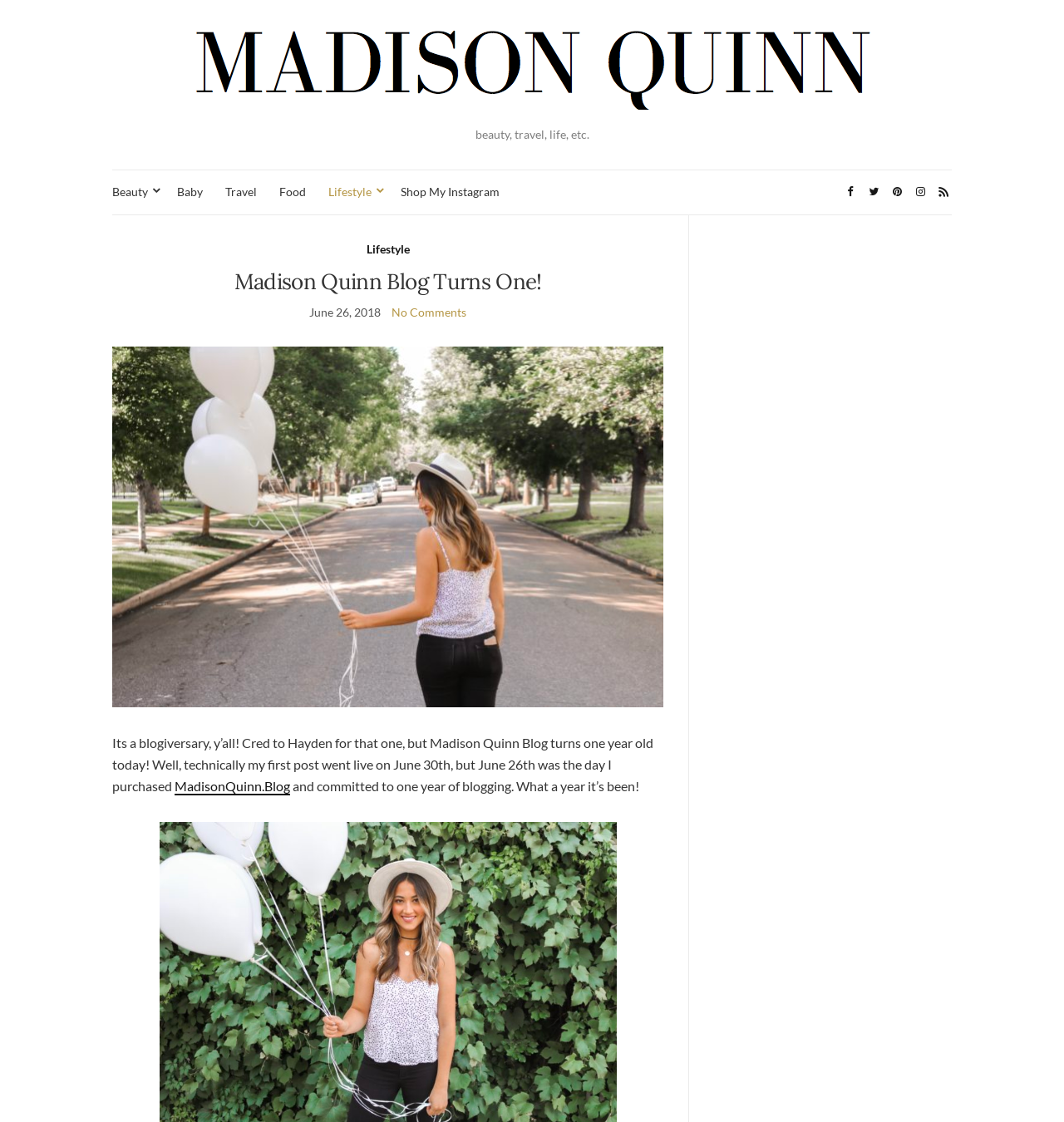Identify the bounding box coordinates for the element you need to click to achieve the following task: "Go to the 'Shop My Instagram' page". Provide the bounding box coordinates as four float numbers between 0 and 1, in the form [left, top, right, bottom].

[0.377, 0.163, 0.47, 0.18]